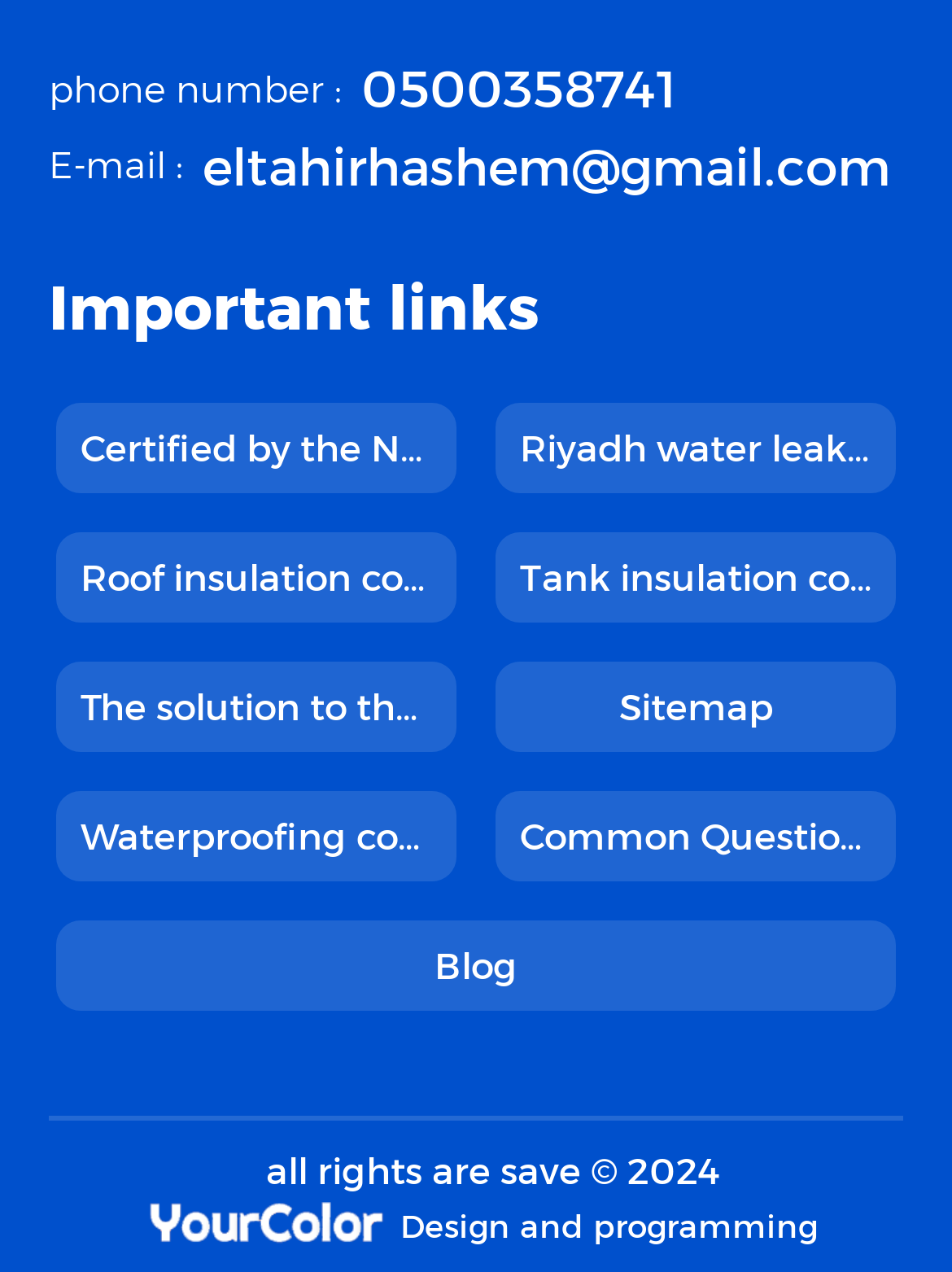Identify the bounding box coordinates for the UI element described as: "Sitemap".

[0.521, 0.52, 0.941, 0.591]